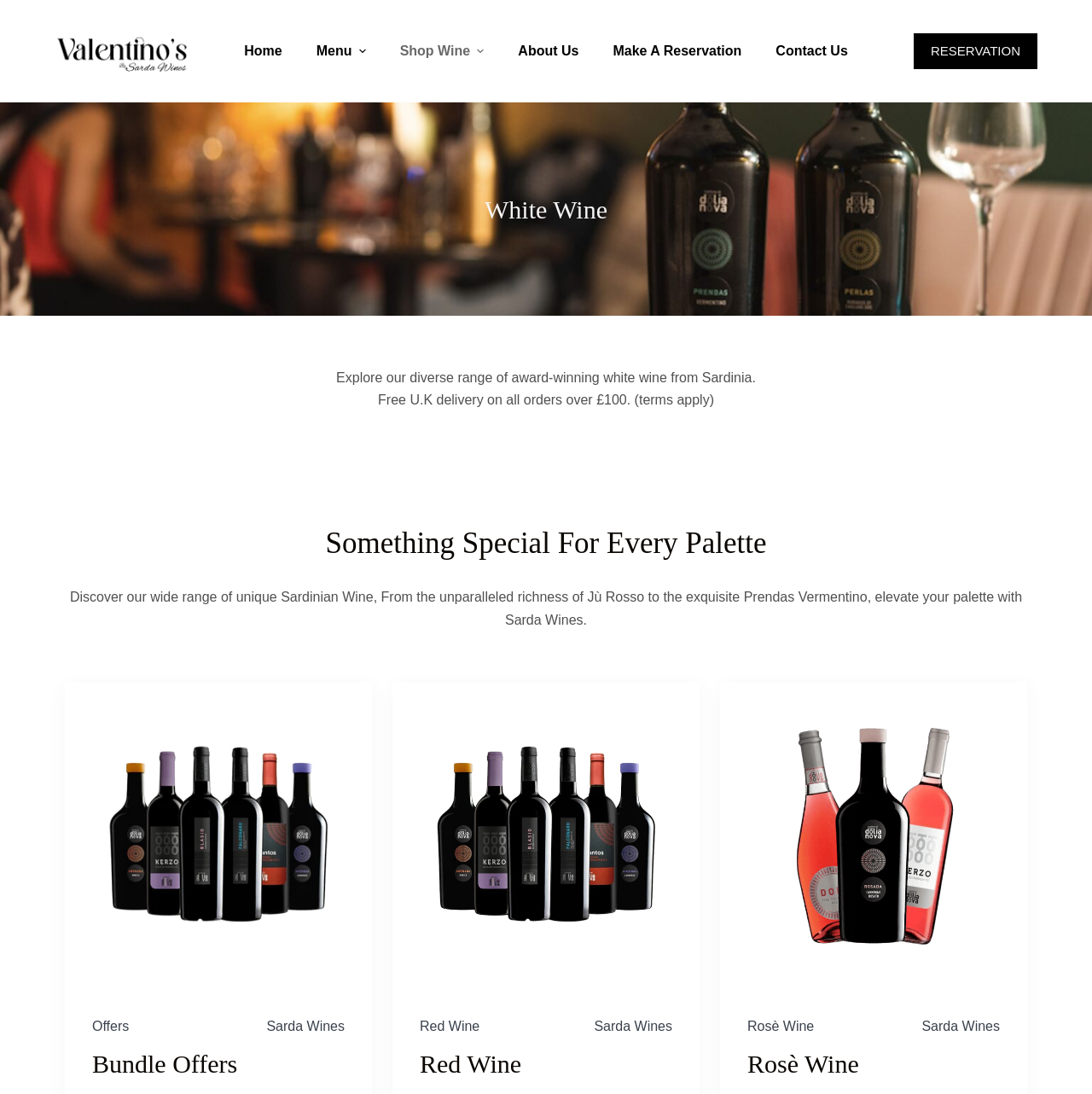Please give the bounding box coordinates of the area that should be clicked to fulfill the following instruction: "Click on the 'Shop Wine' link". The coordinates should be in the format of four float numbers from 0 to 1, i.e., [left, top, right, bottom].

[0.351, 0.0, 0.459, 0.094]